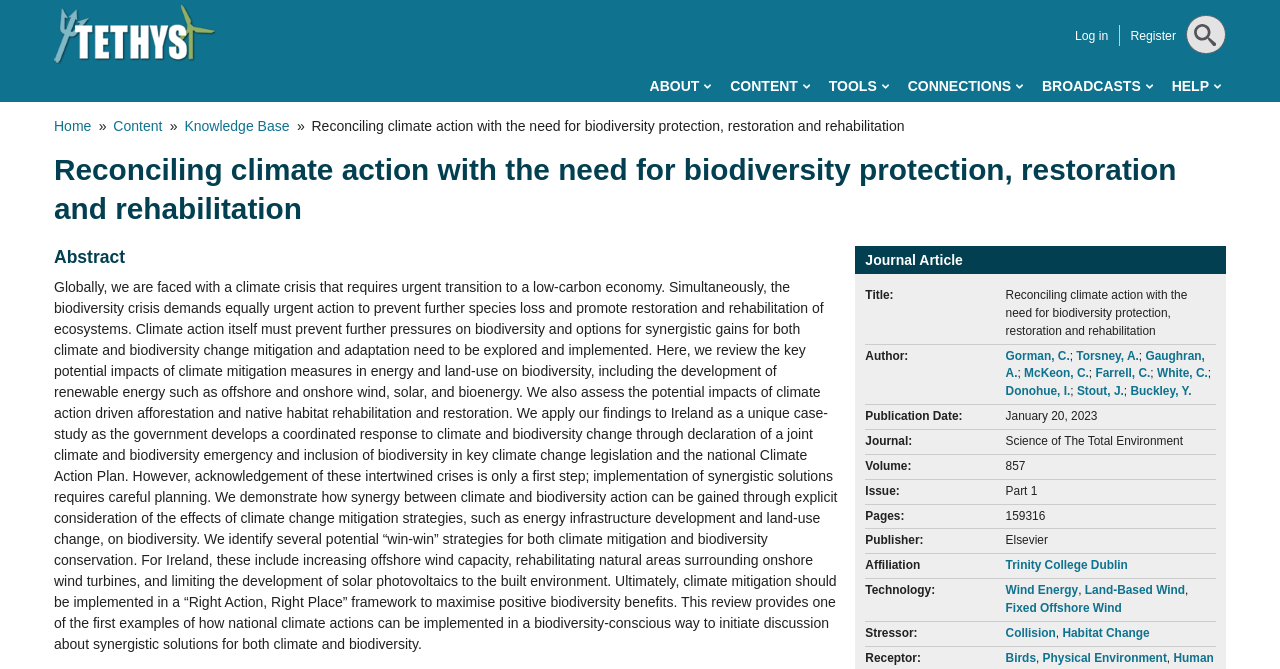What is the technology related to the journal article?
Answer the question with just one word or phrase using the image.

Wind Energy